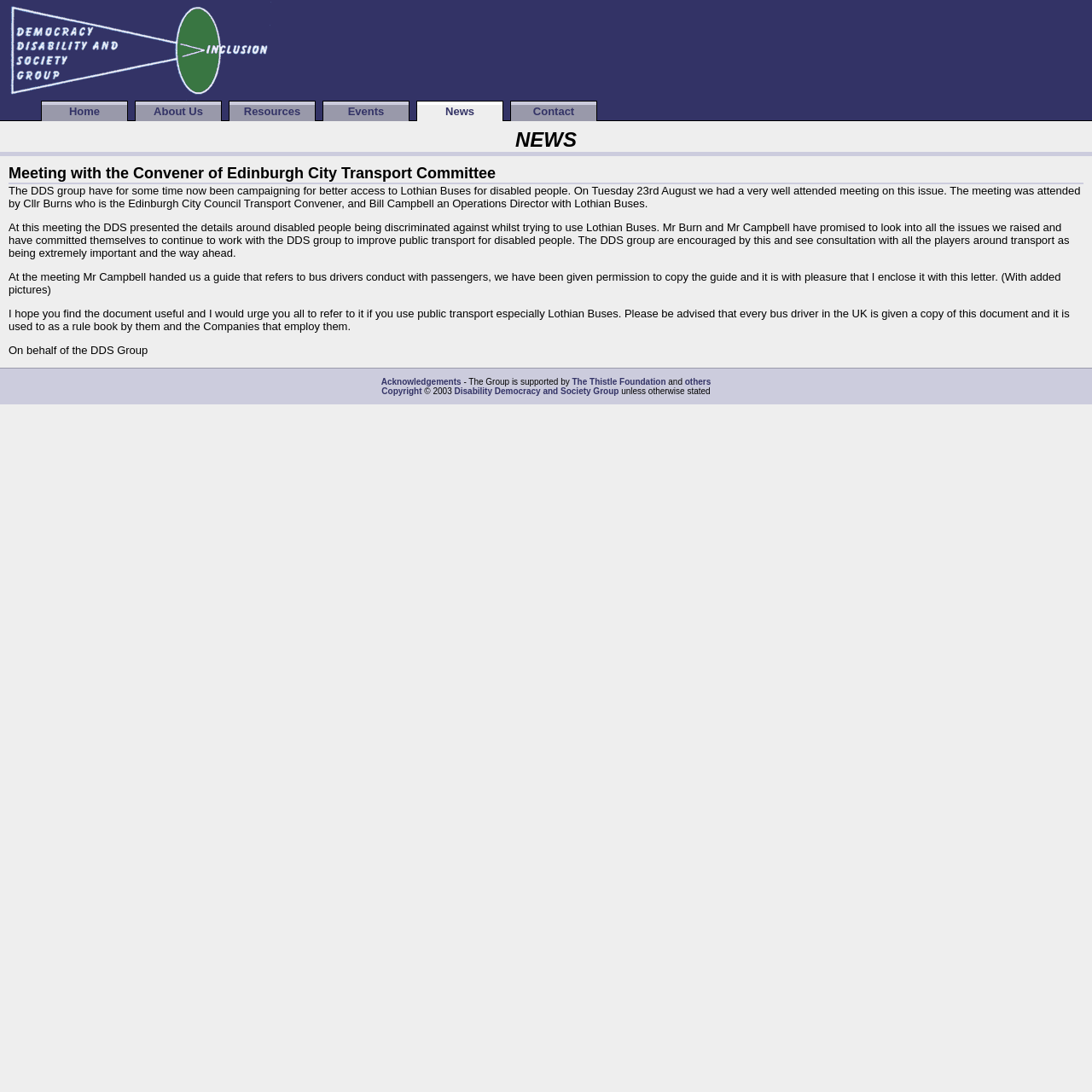Can you specify the bounding box coordinates for the region that should be clicked to fulfill this instruction: "Click the Home link".

[0.038, 0.093, 0.116, 0.111]